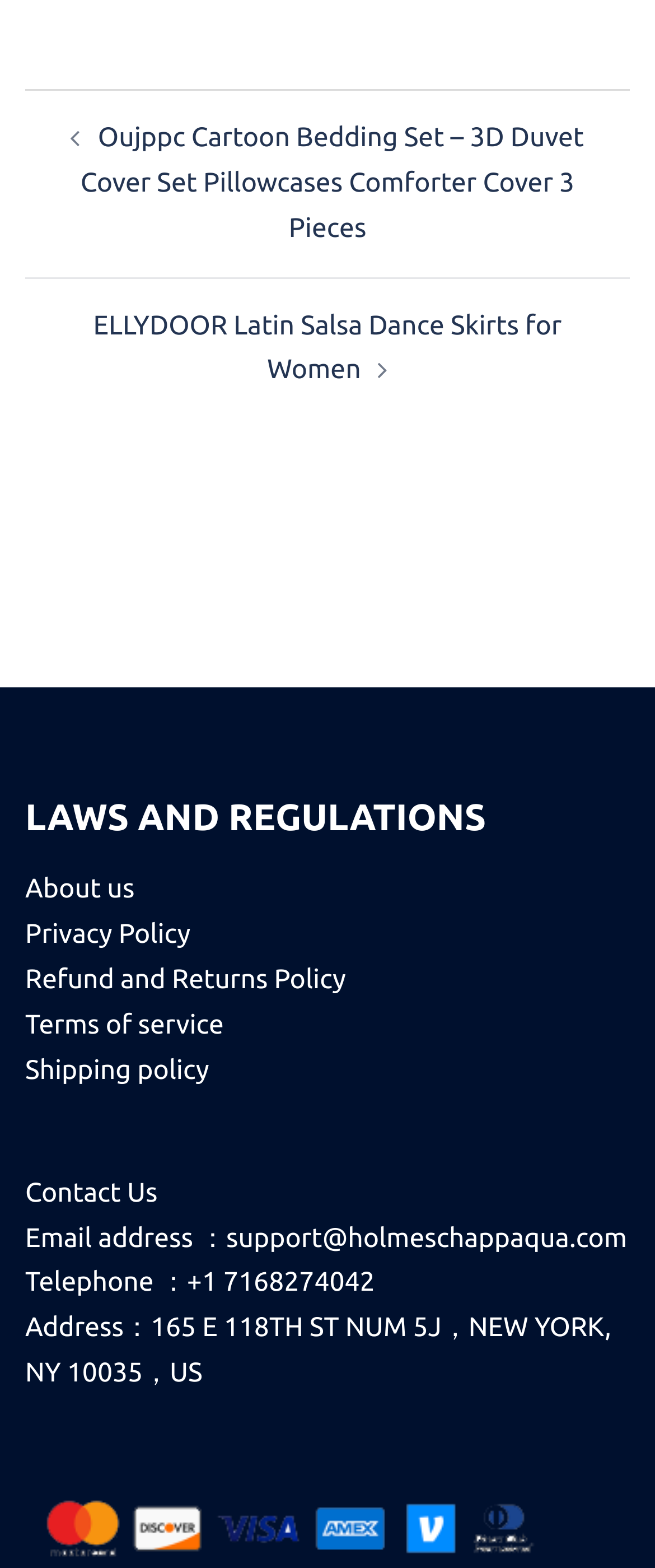What is the address of the company?
By examining the image, provide a one-word or phrase answer.

165 E 118TH ST NUM 5J，NEW YORK, NY 10035，US